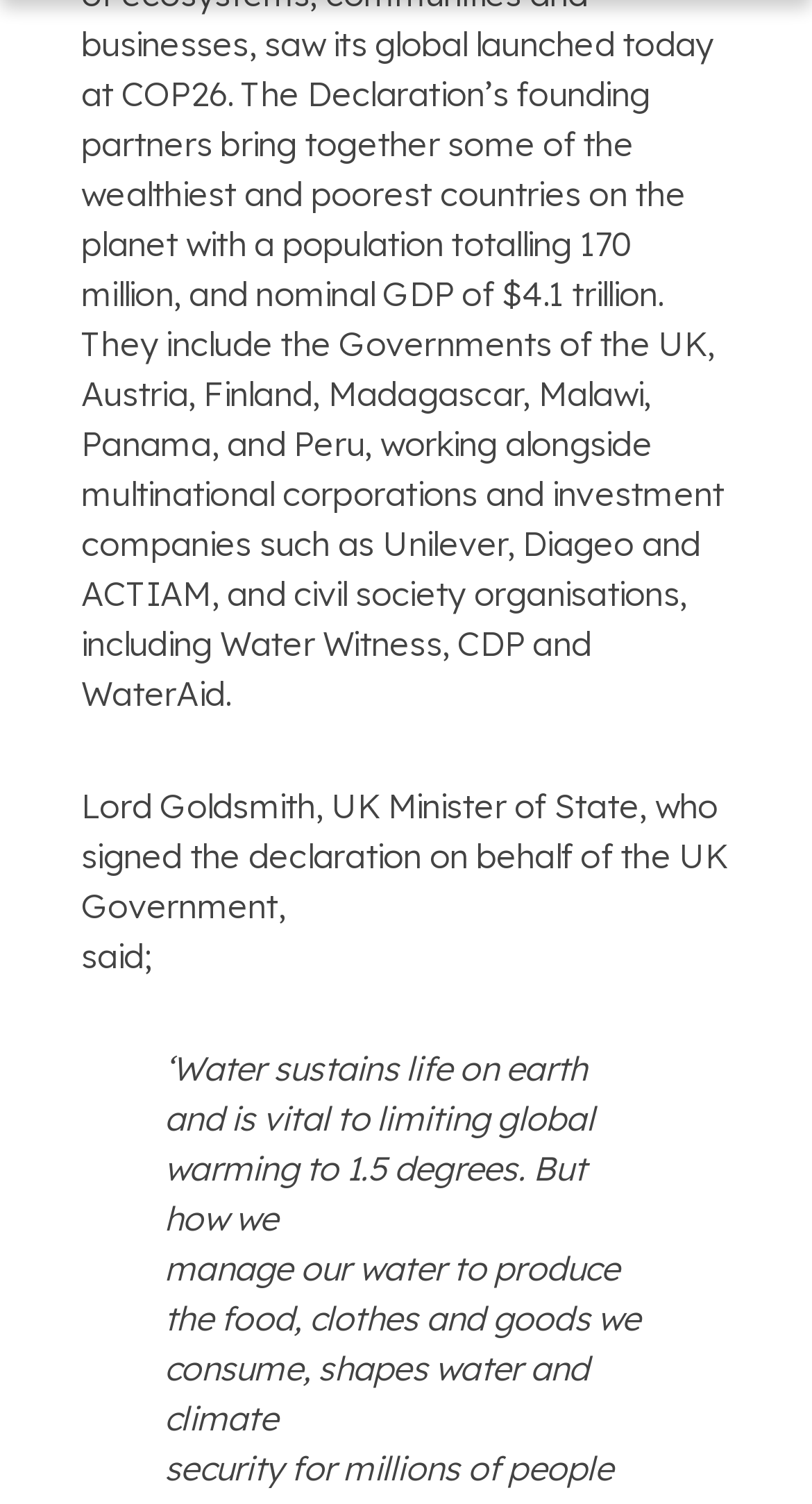Provide the bounding box coordinates of the HTML element this sentence describes: "Save". The bounding box coordinates consist of four float numbers between 0 and 1, i.e., [left, top, right, bottom].

[0.038, 0.011, 0.962, 0.084]